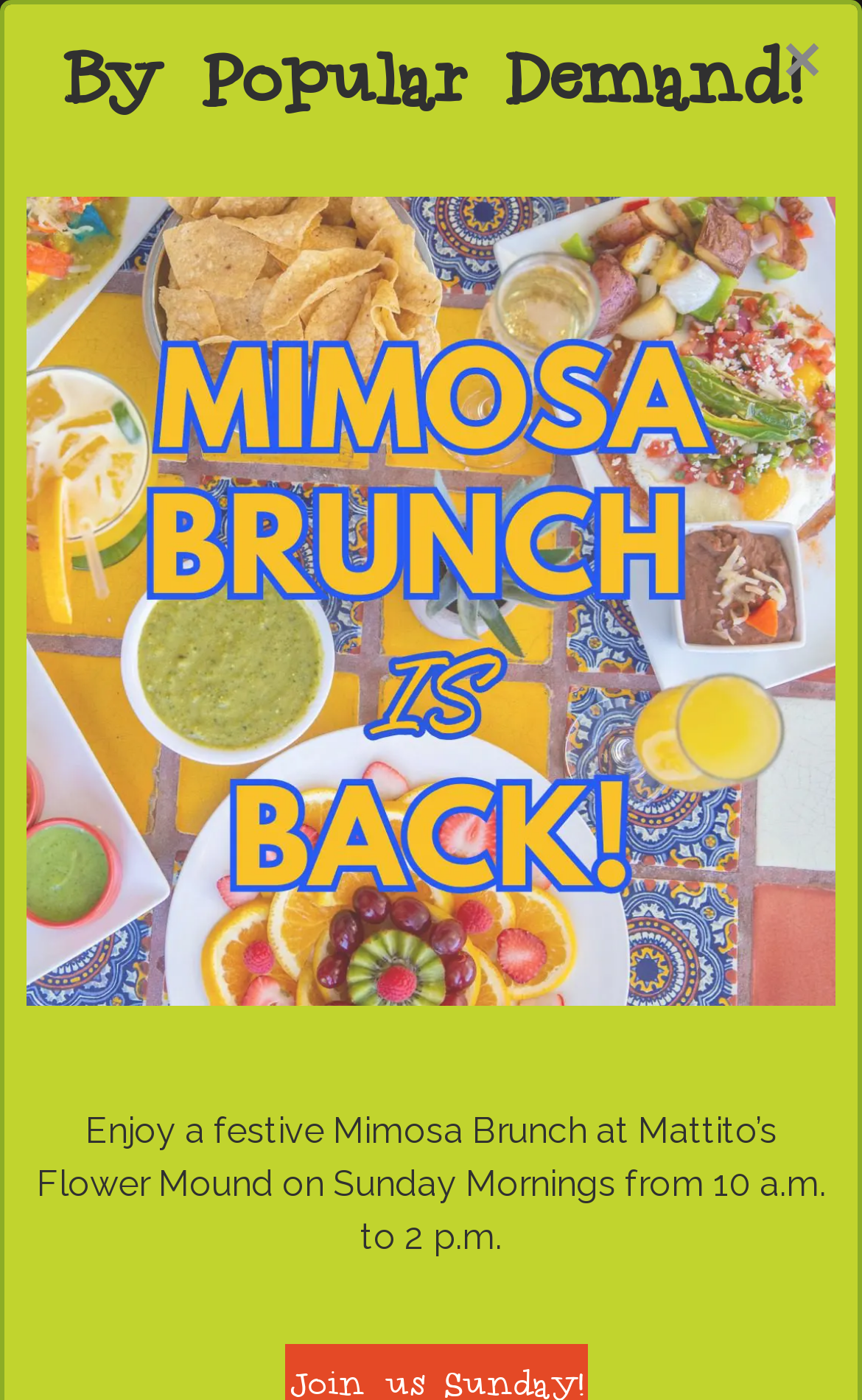Please analyze the image and give a detailed answer to the question:
What is the address of Mattito's in Flower Mound?

I found the address by looking at the navigation section, where it says 'Address and Phone:' and then lists the address as '2945 Long Prairie Road'.